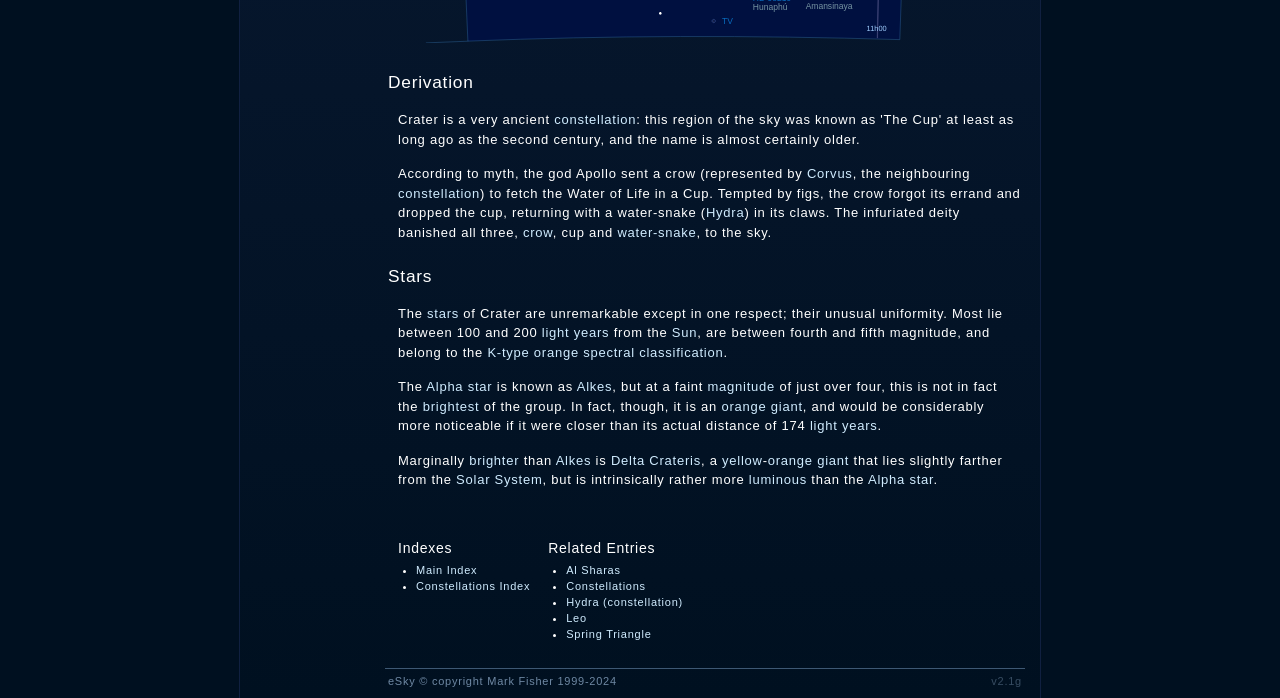What is the distance of the star Alpha from the Sun?
Please answer the question as detailed as possible based on the image.

The text mentions that the star Alpha would be considerably more noticeable if it were closer than its actual distance of 174 light years.